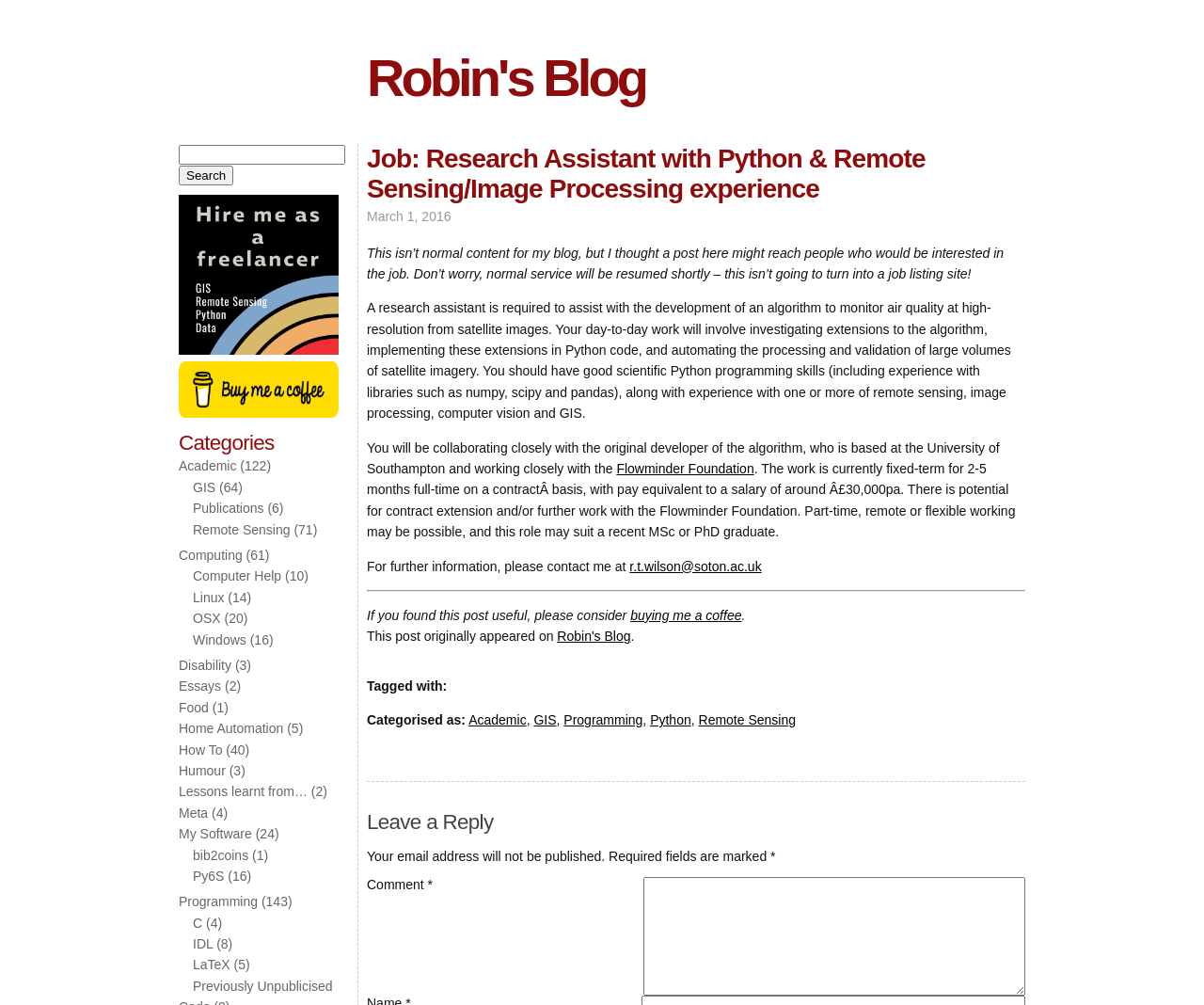How many categories are listed on the webpage?
Respond to the question with a single word or phrase according to the image.

17